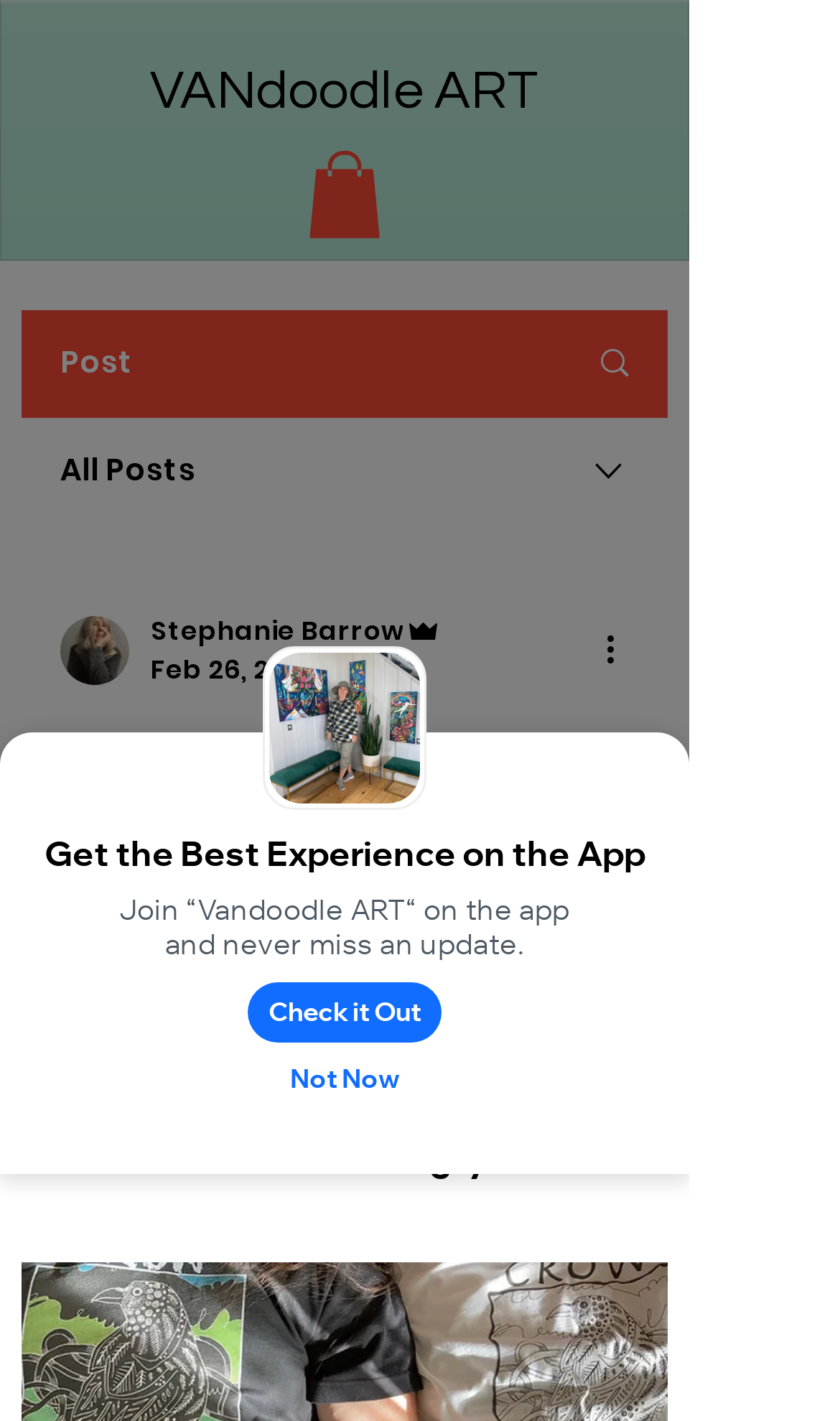Please determine the bounding box coordinates of the section I need to click to accomplish this instruction: "Check it out on the app".

[0.295, 0.691, 0.525, 0.734]